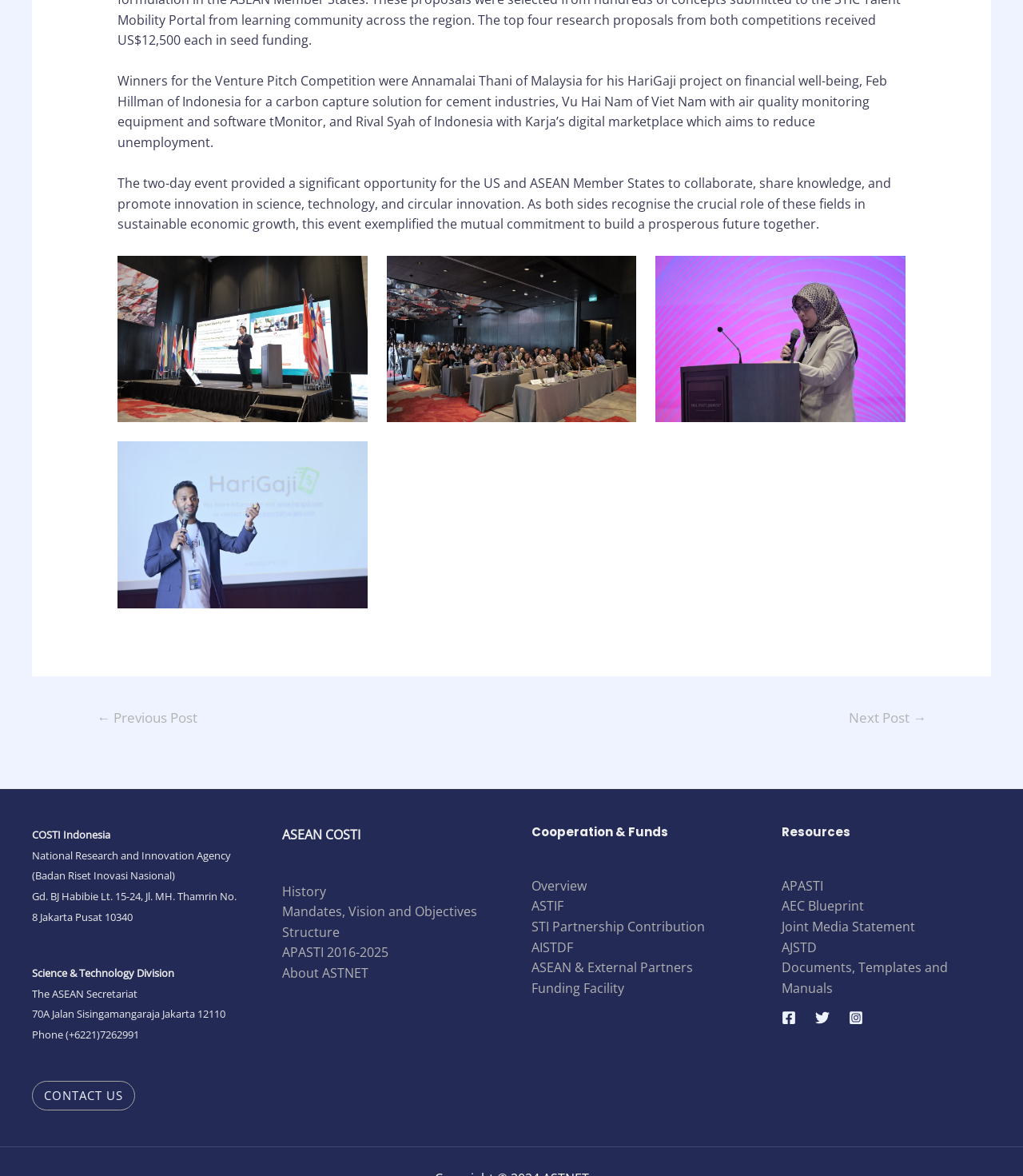Bounding box coordinates are specified in the format (top-left x, top-left y, bottom-right x, bottom-right y). All values are floating point numbers bounded between 0 and 1. Please provide the bounding box coordinate of the region this sentence describes: ← Previous Post

[0.074, 0.599, 0.213, 0.626]